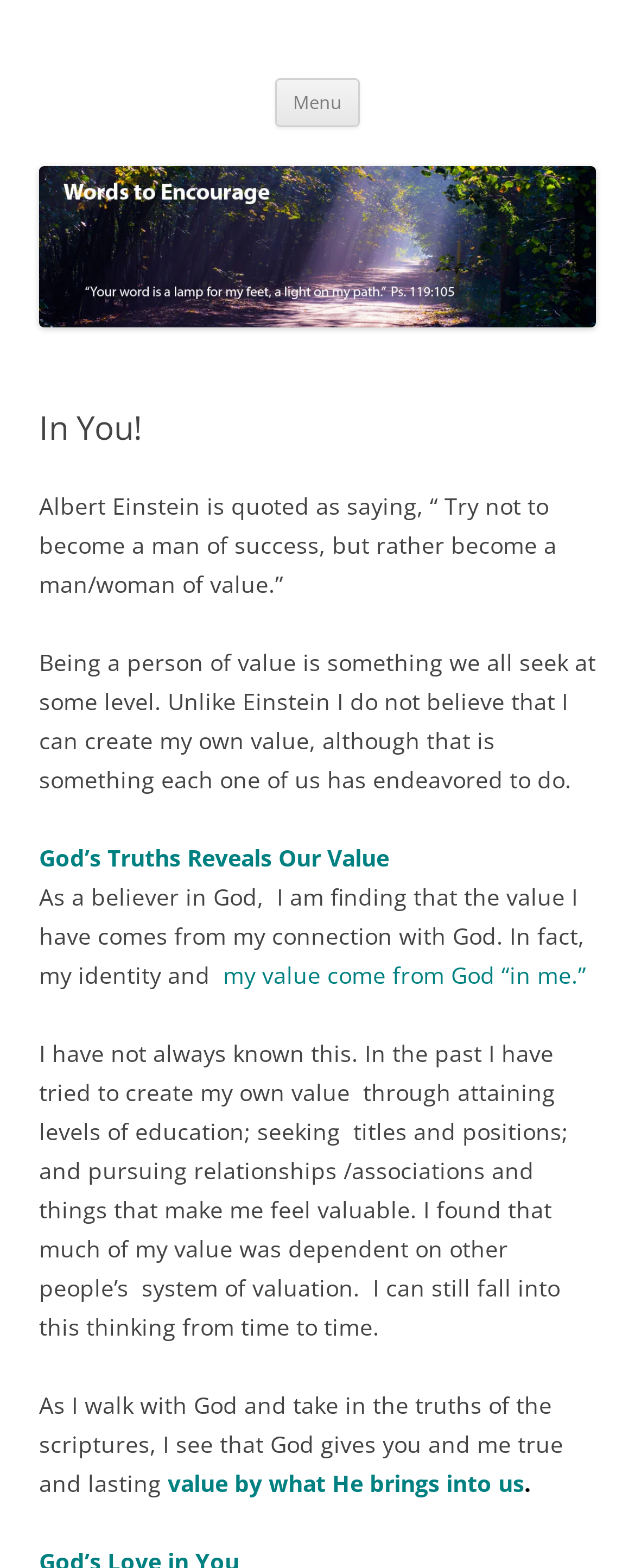Provide your answer in a single word or phrase: 
What did the author try to do in the past to feel valuable?

Attain education, seek titles